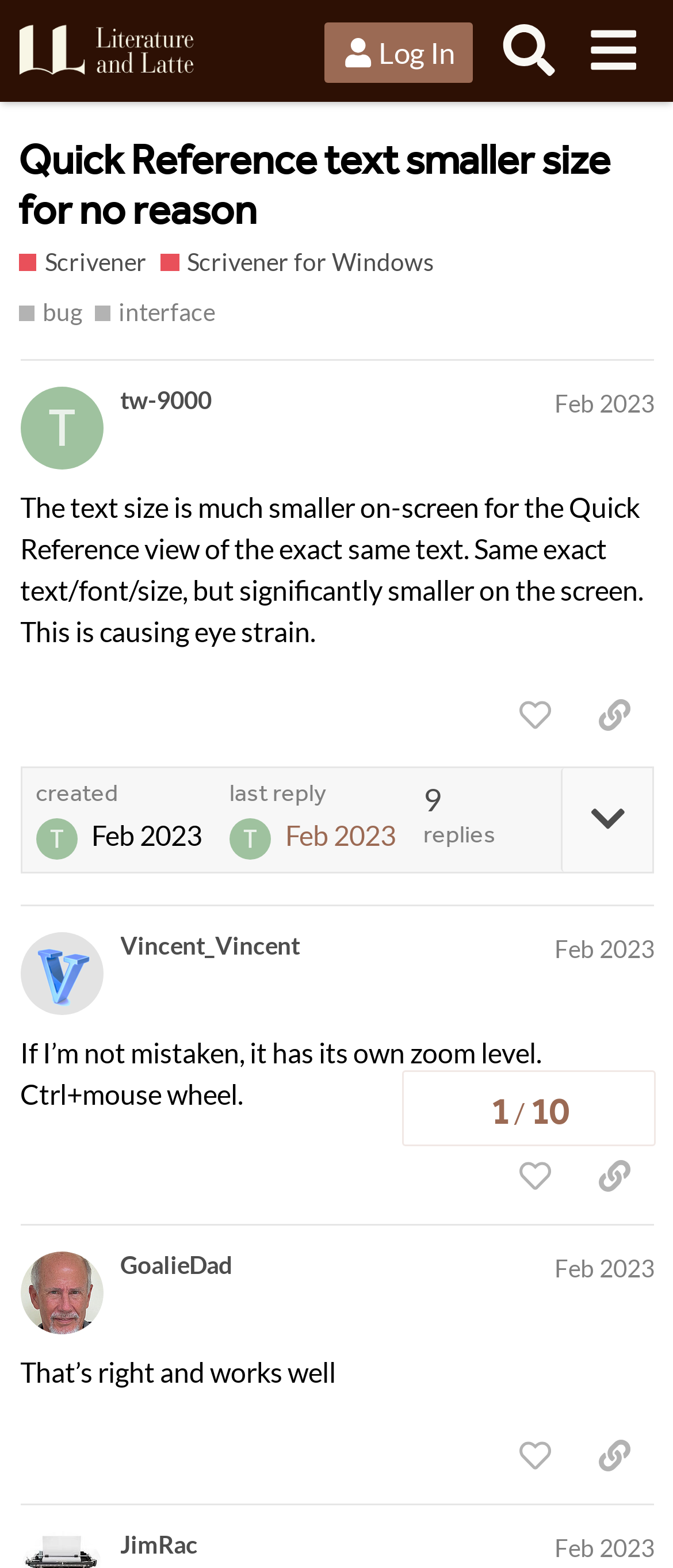Locate the bounding box coordinates of the element that needs to be clicked to carry out the instruction: "Log in to the forum". The coordinates should be given as four float numbers ranging from 0 to 1, i.e., [left, top, right, bottom].

[0.483, 0.015, 0.704, 0.053]